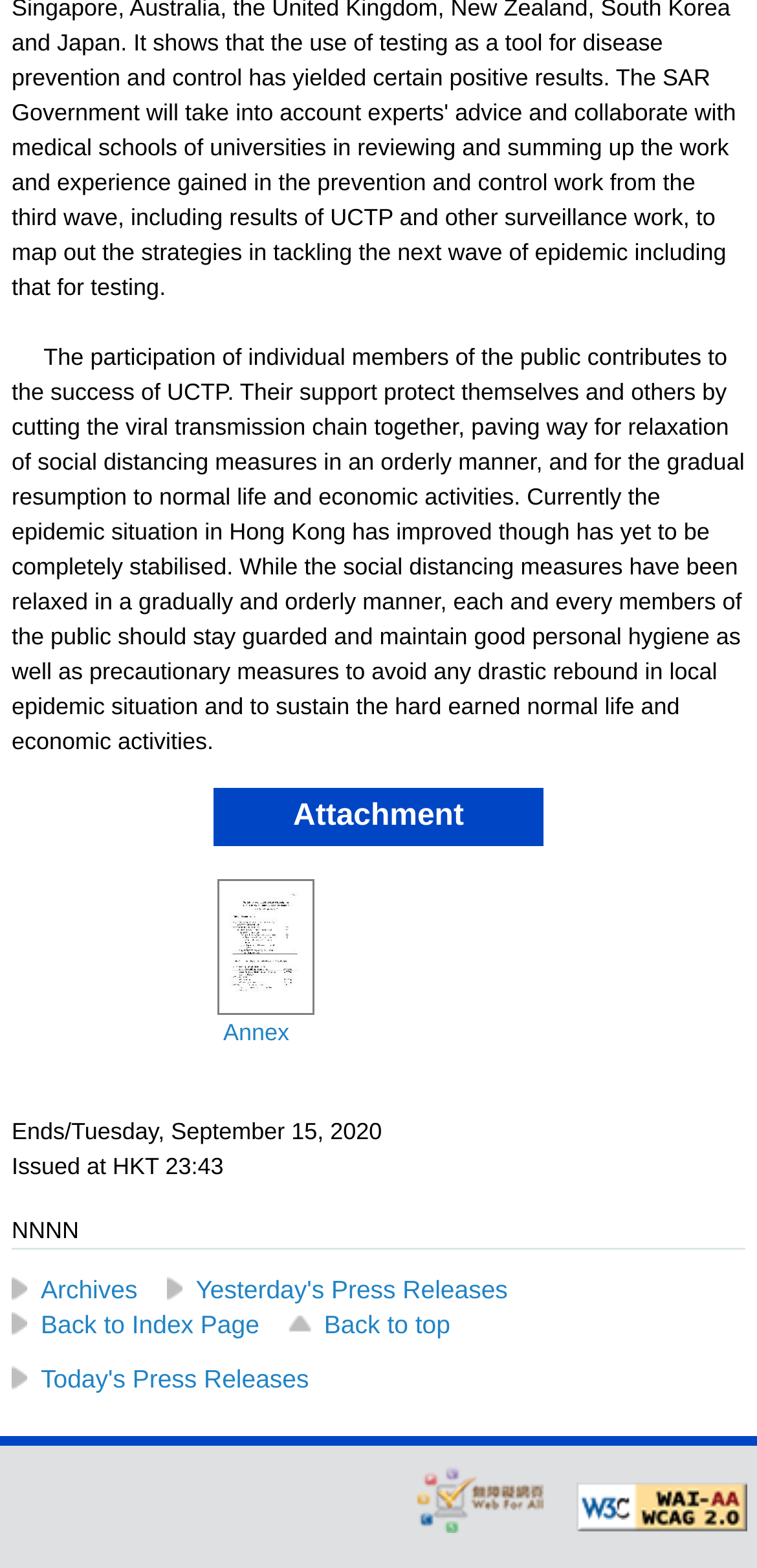What is the link 'Archives' for?
Provide a thorough and detailed answer to the question.

The link 'Archives' is likely for accessing past press releases, as it is located near other links related to press releases, such as 'Today's Press Releases' and 'Yesterday's Press Releases'.